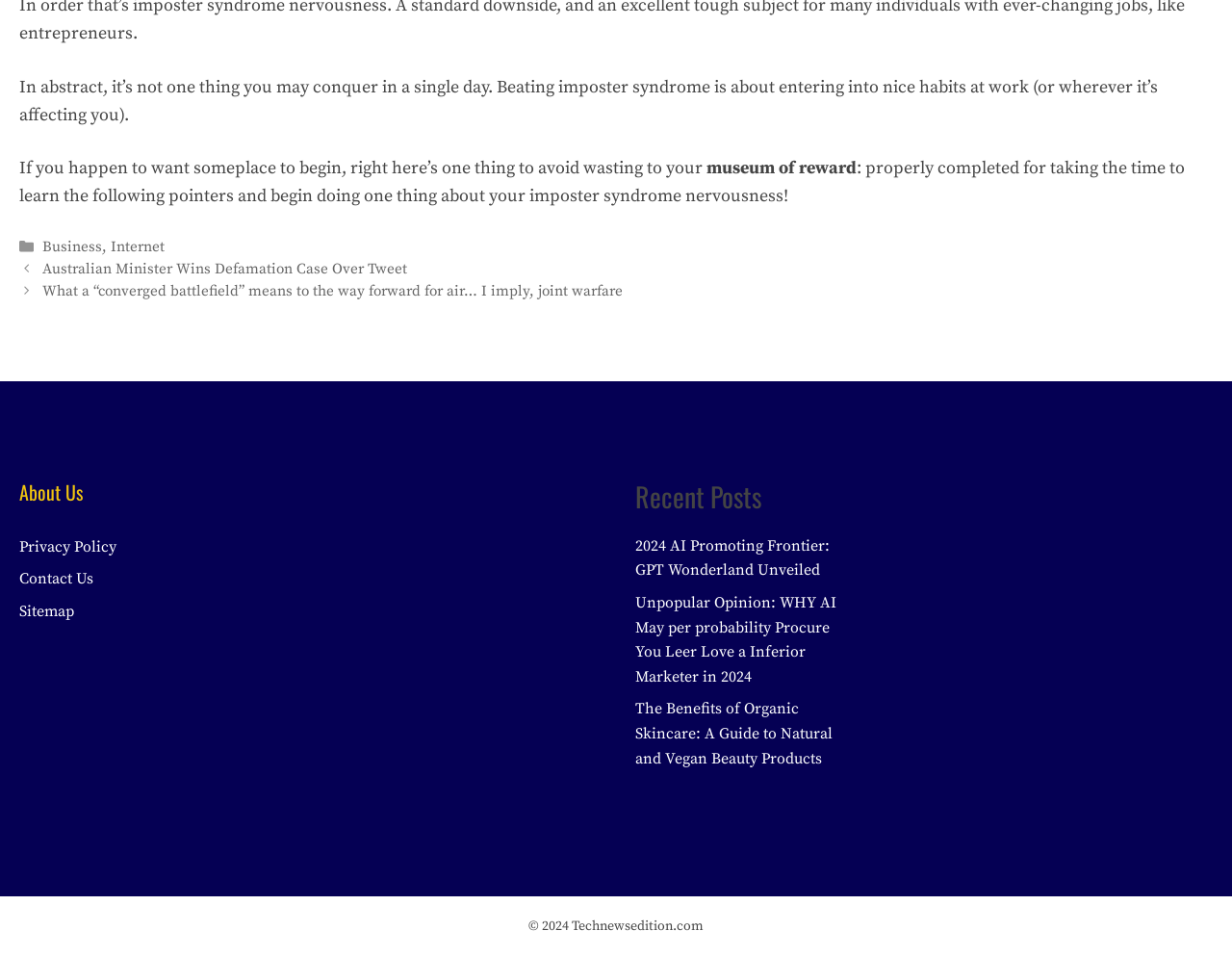Please provide a detailed answer to the question below based on the screenshot: 
What is the position of the 'Contact Us' link relative to the 'Privacy Policy' link?

I compared the y1 and y2 coordinates of the 'Contact Us' link and the 'Privacy Policy' link and found that the 'Contact Us' link has a larger y1 value, which means it is positioned below the 'Privacy Policy' link.